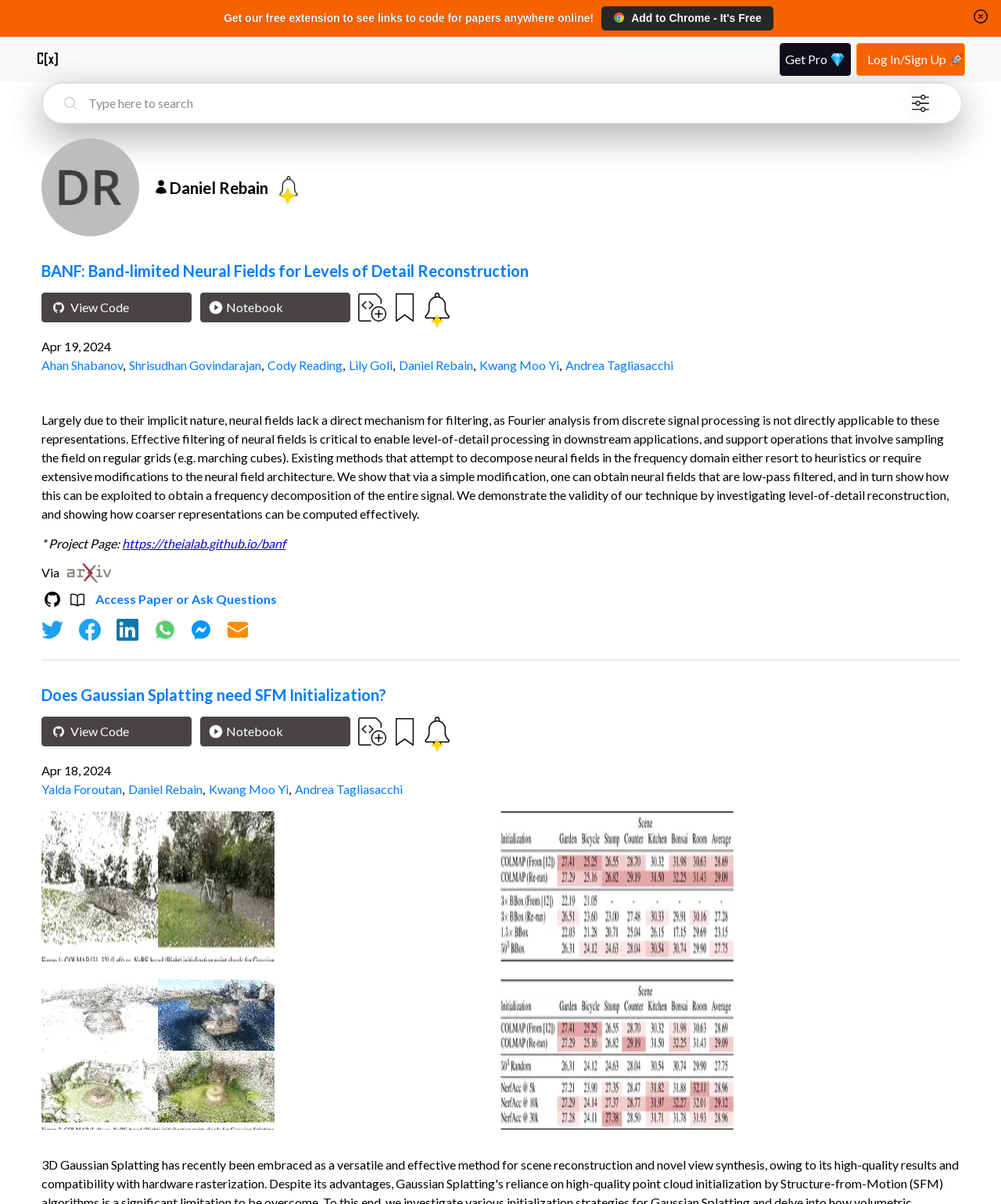How many social media icons are there?
Provide a detailed answer to the question, using the image to inform your response.

There are 5 social media icons located at the bottom of the webpage, including Twitter, Facebook, Linkedin, Whatsapp, and Messenger icons.